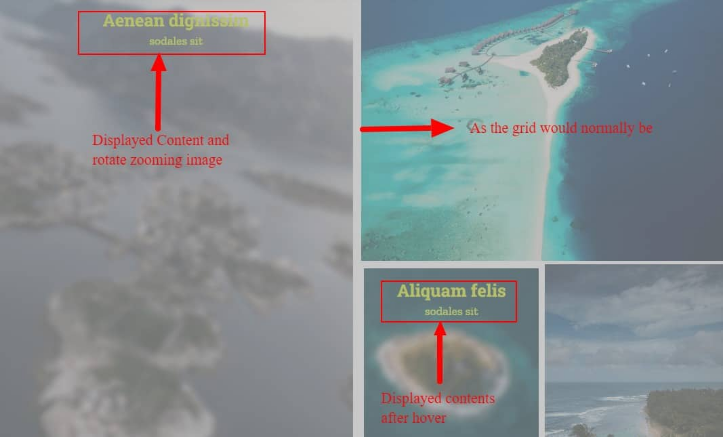Offer an in-depth caption for the image.

In this visually dynamic image, a unique "Content Reveal" style is showcased, featuring two distinct views of a scenic landscape. The left section presents a zoomed and slightly rotated image that offers a preview of the content, labeled "Aenean dignissim," with a note indicating how the displayed grid content is initially hidden but becomes visible upon hovering. The right section contrasts this by displaying the fully revealed grid content labeled "Aliquam felis," demonstrating how the imagery transforms upon interaction, thereby enhancing engagement. The background emphasizes the beauty of the landscapes—an aerial view of vibrant turquoise waters and lush green islands, complemented by clear skies, creating a captivating visual experience that encapsulates the allure of the content reveal technique.